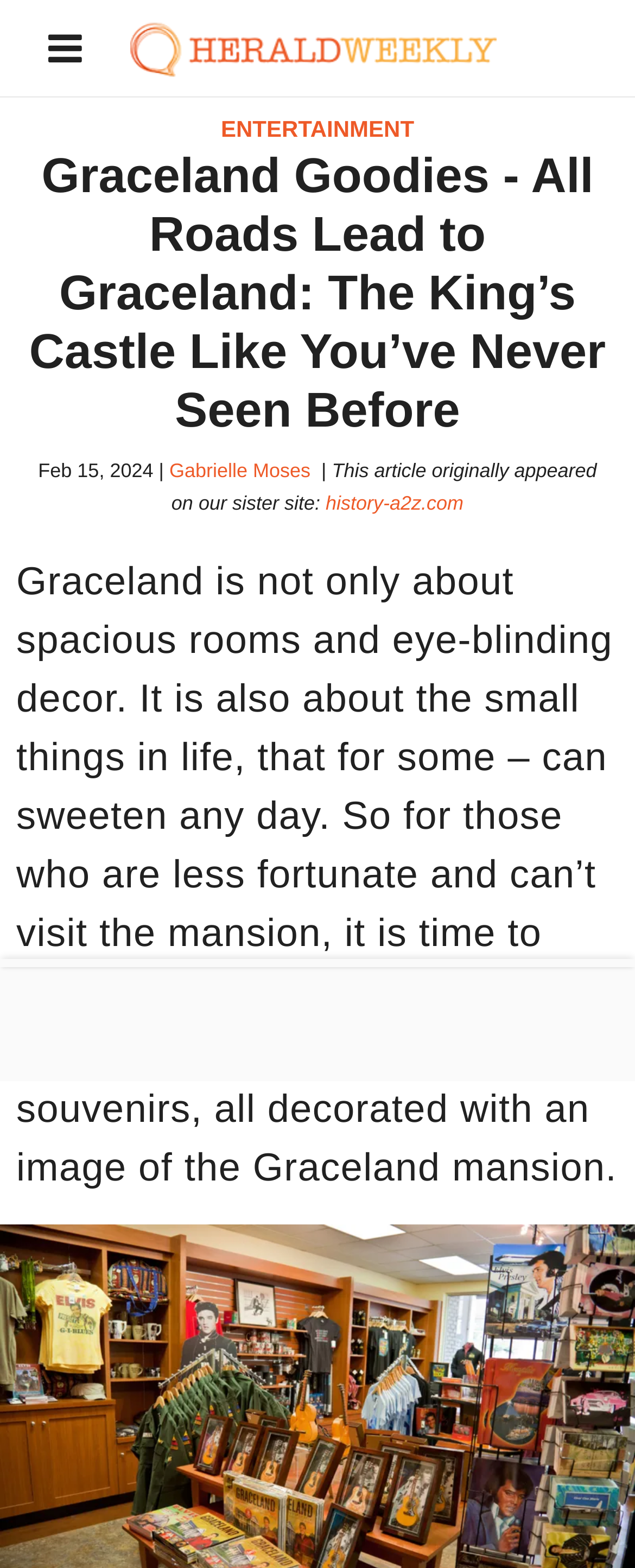Provide a one-word or brief phrase answer to the question:
What is the date of the article?

Feb 15, 2024